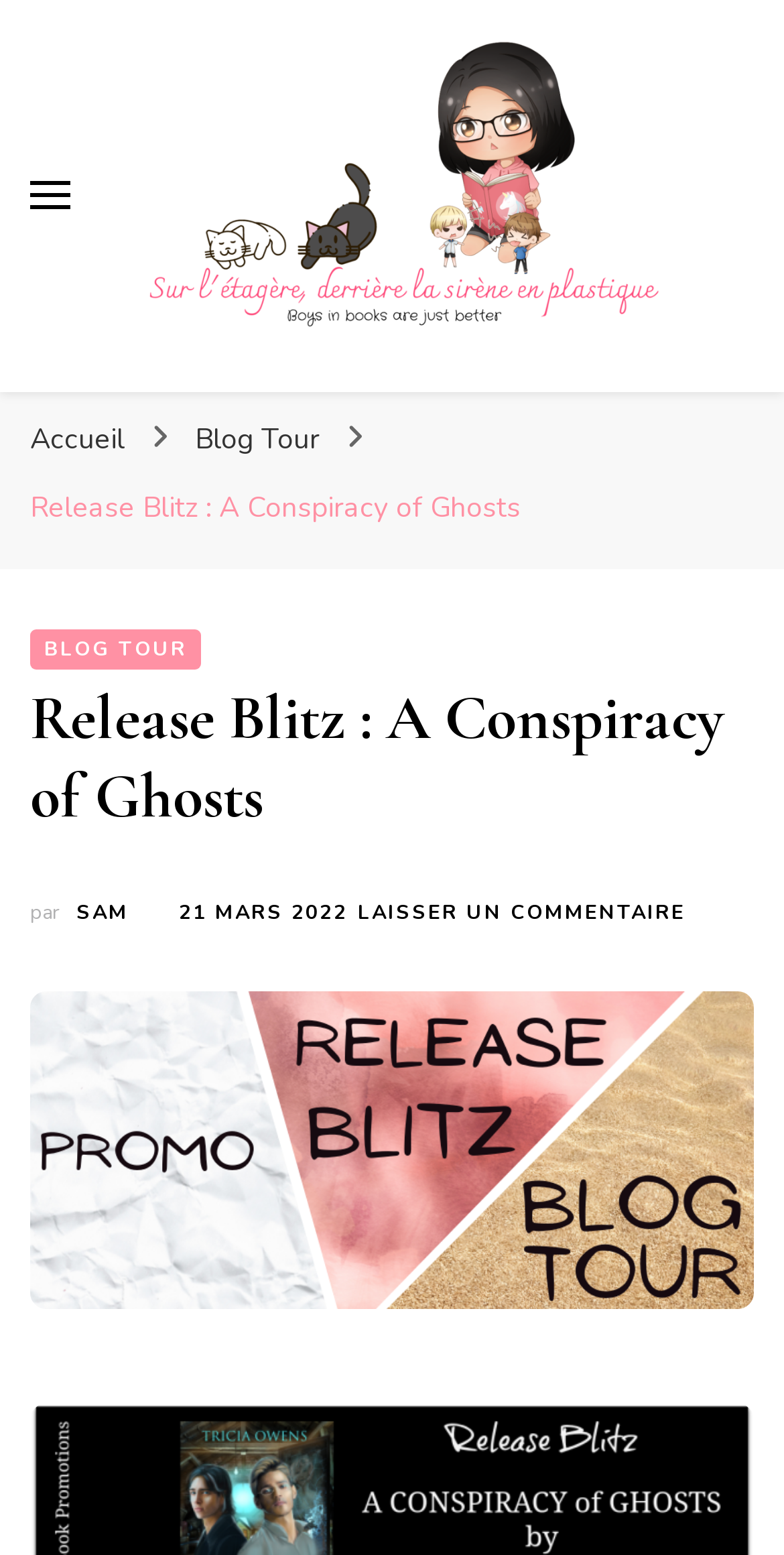Locate the UI element described as follows: "InvestMaryland Challenge". Return the bounding box coordinates as four float numbers between 0 and 1 in the order [left, top, right, bottom].

None